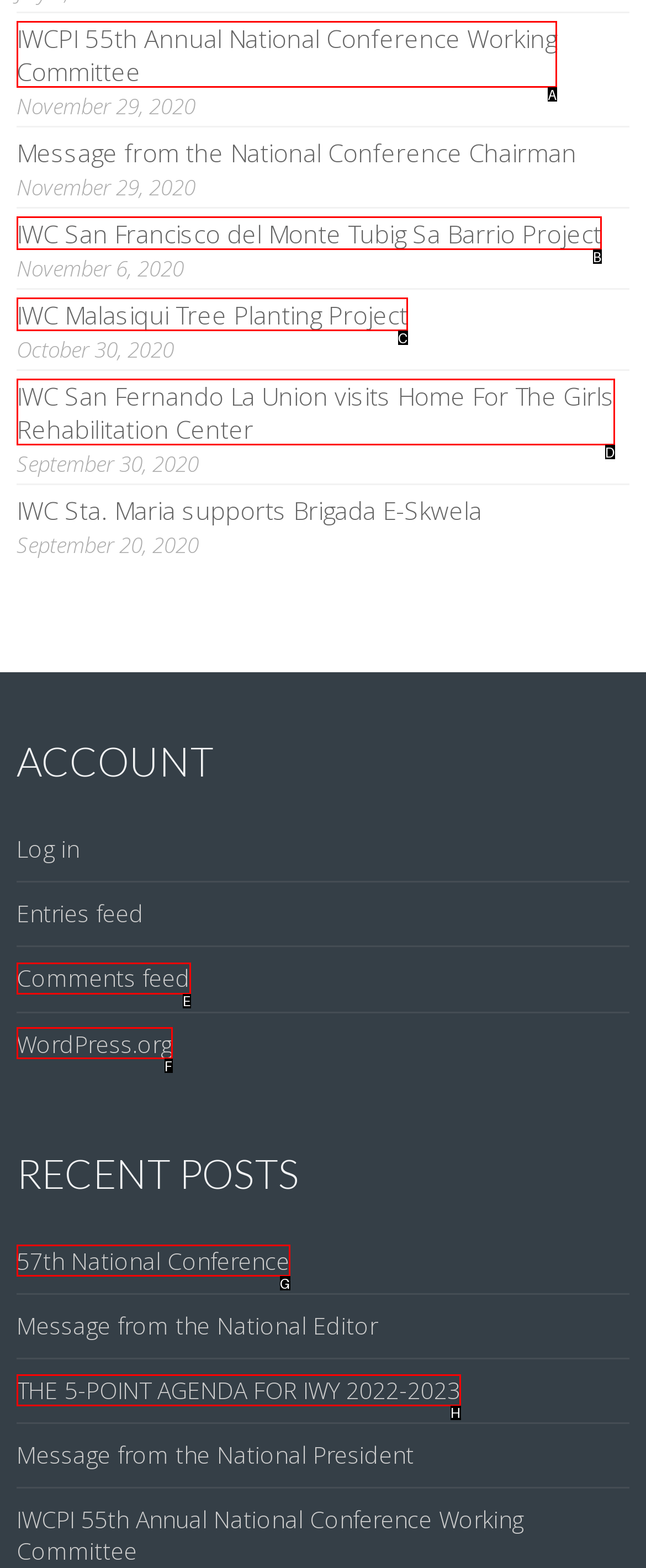Tell me which letter corresponds to the UI element that will allow you to Read the 57th National Conference post. Answer with the letter directly.

G